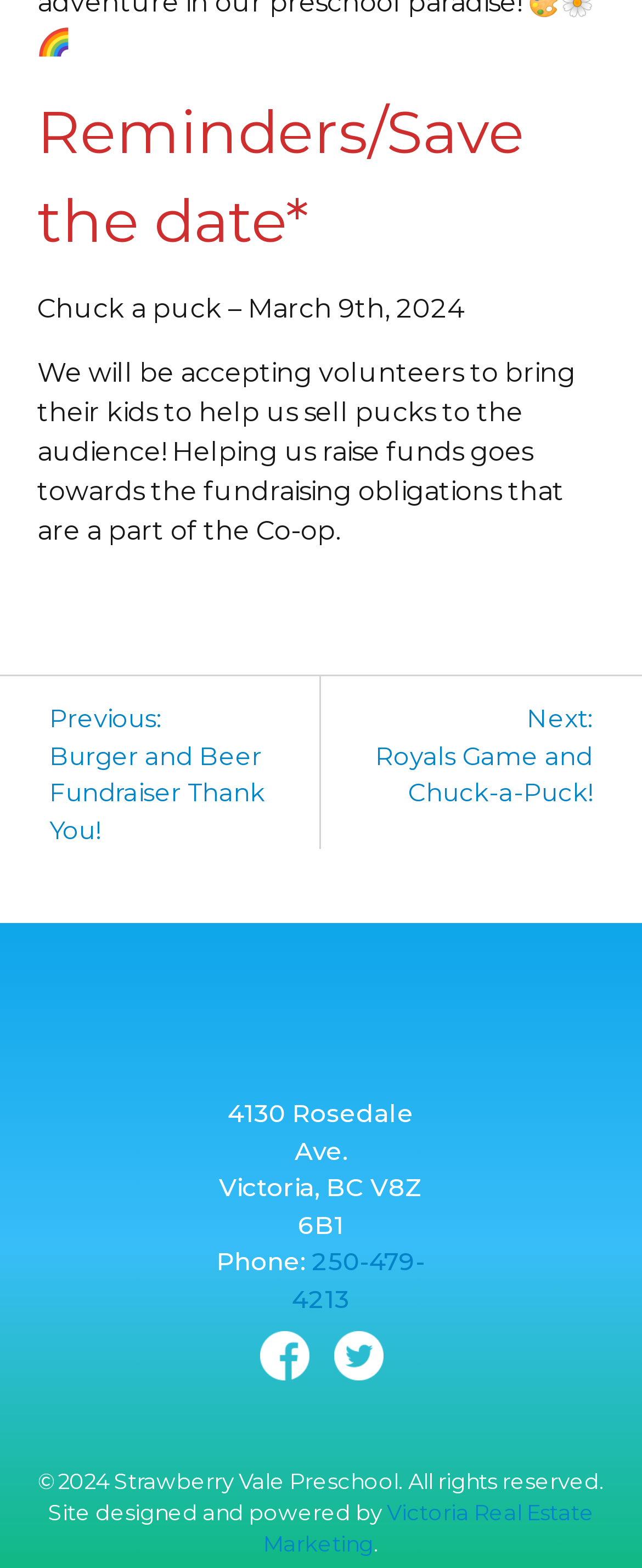What is the phone number of Strawberry Vale Preschool?
Based on the image, answer the question with as much detail as possible.

The answer can be found in the link element with ID 136, which contains the phone number '250-479-4213'. This element is likely part of a contact information section on the webpage.